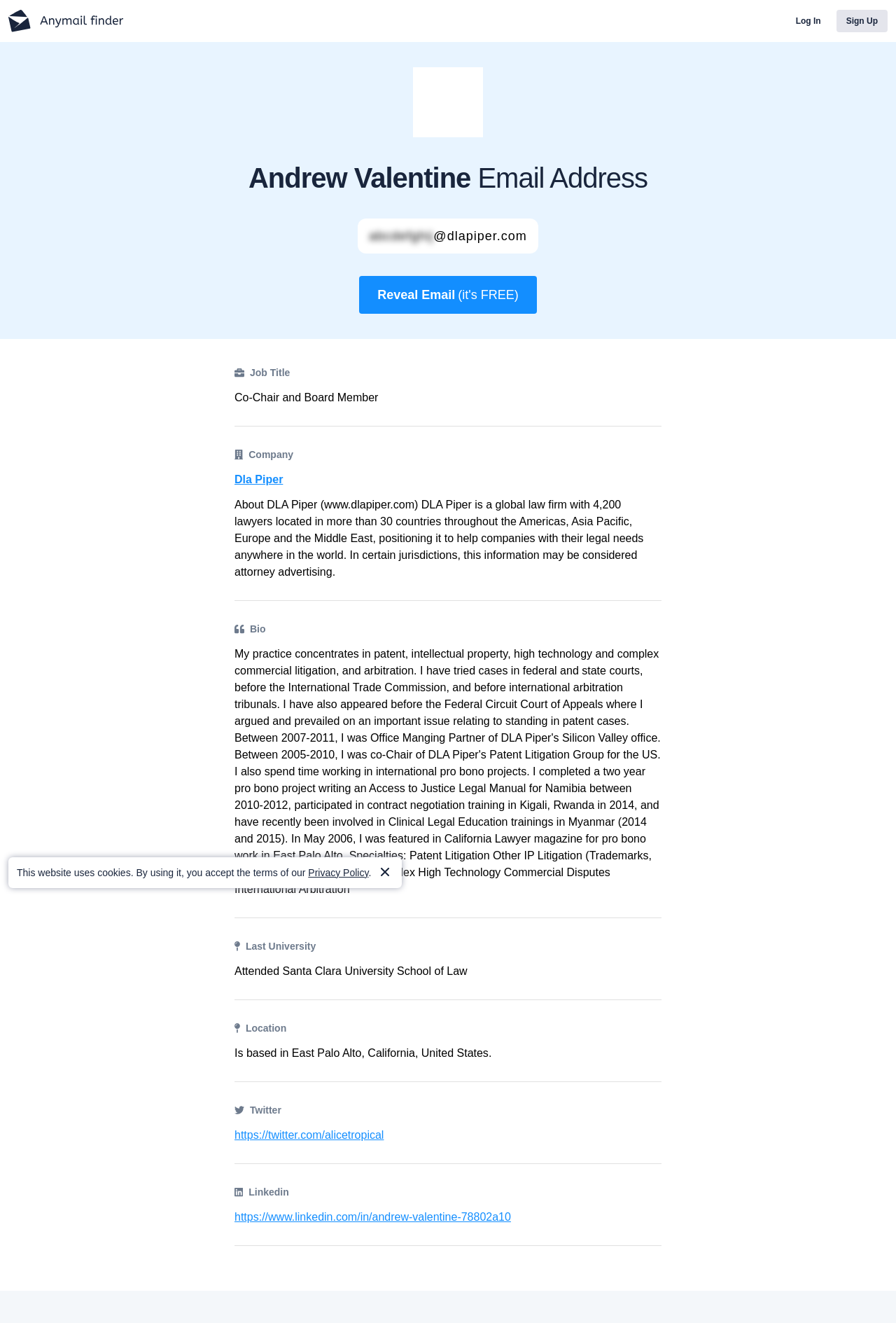Provide a brief response in the form of a single word or phrase:
What is the social media platform where Andrew Valentine's profile can be found?

Twitter and Linkedin